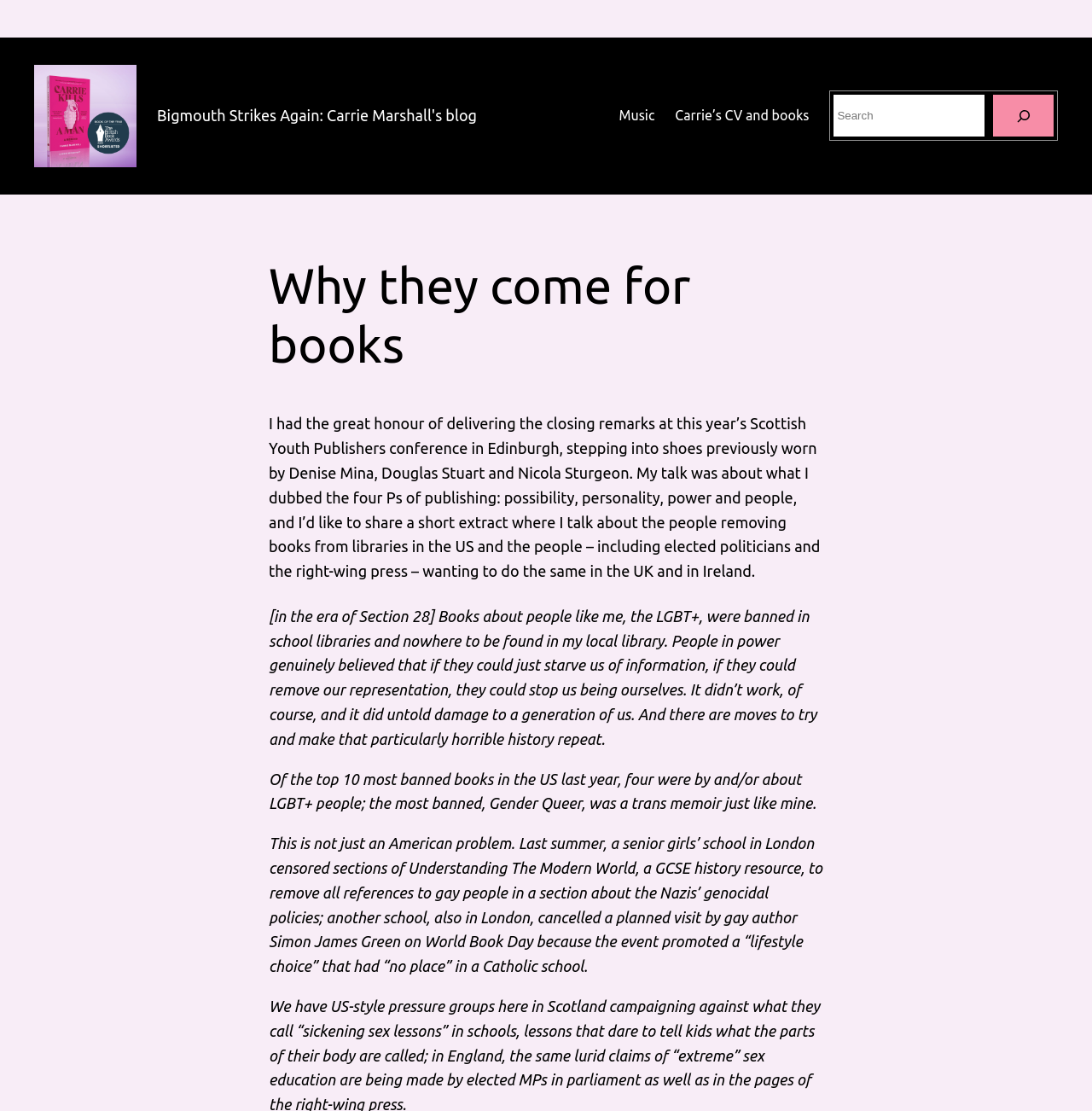Based on the image, provide a detailed and complete answer to the question: 
Who delivered the closing remarks at the Scottish Youth Publishers conference?

The text content of the webpage mentions that the author, Carrie Marshall, had the great honour of delivering the closing remarks at the Scottish Youth Publishers conference in Edinburgh.